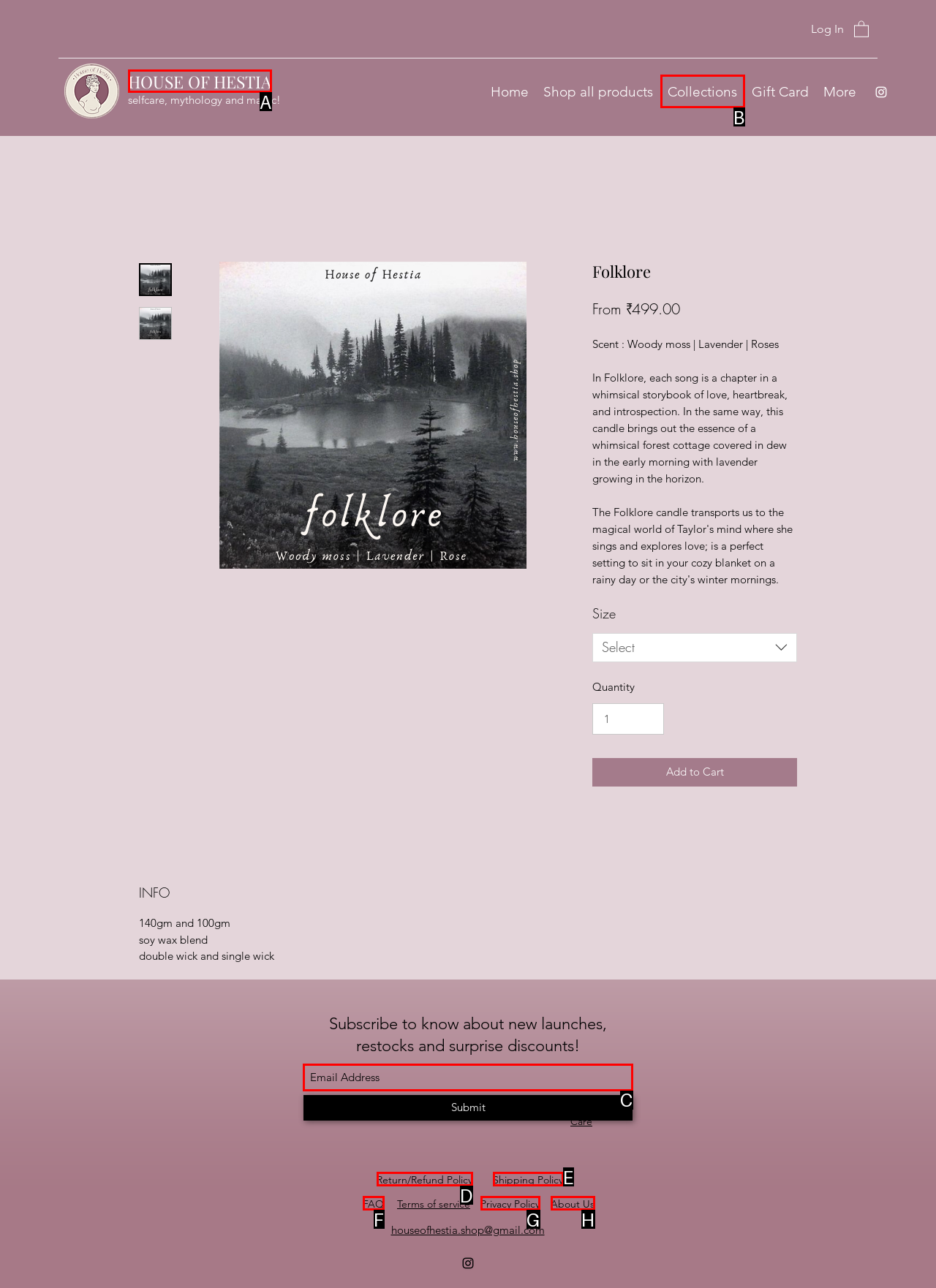Identify the correct UI element to click to follow this instruction: Subscribe to the newsletter
Respond with the letter of the appropriate choice from the displayed options.

C